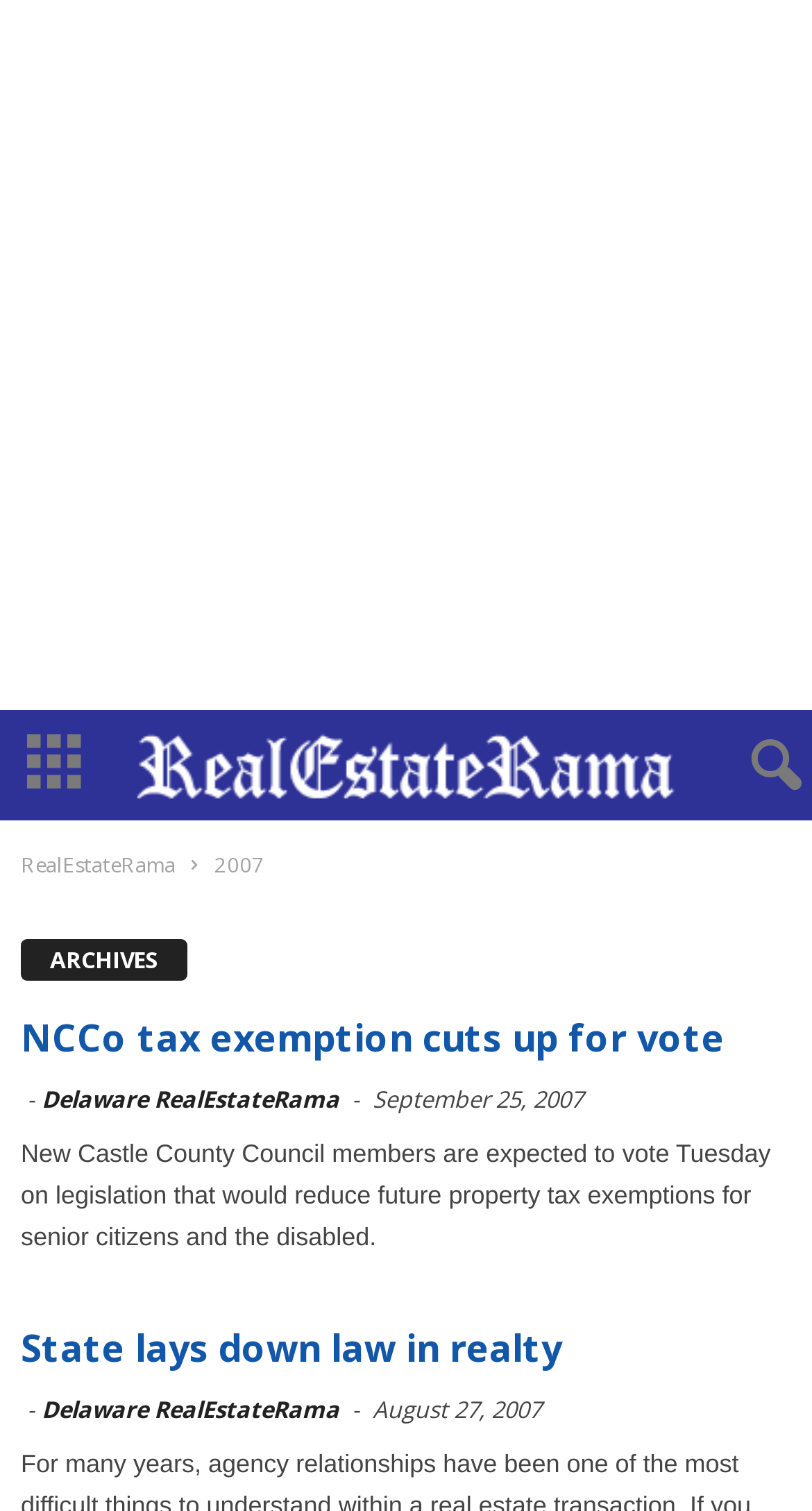Summarize the webpage comprehensively, mentioning all visible components.

This webpage is about Laws and Taxes in Delaware, specifically focused on real estate. At the top, there is a banner advertisement taking up the full width of the page. Below the advertisement, there is a link with a icon, followed by the logo of RealEstateRama, a professional services company involved in government and public policy. 

To the right of the logo, there is a button with an icon. Below these elements, there are two links, one to RealEstateRama and another to the year 2007. 

The main content of the page is divided into sections, each with a heading and a brief summary. The first section is titled "ARCHIVES". The following sections are news articles, each with a heading, a brief summary, and a link to the full article. The articles are dated, with the most recent one being "NCCo tax exemption cuts up for vote" on September 25, 2007, and another one titled "State lays down law in realty" on August 27, 2007. Each article has a separator line above and below it, and the date is displayed below the article title.